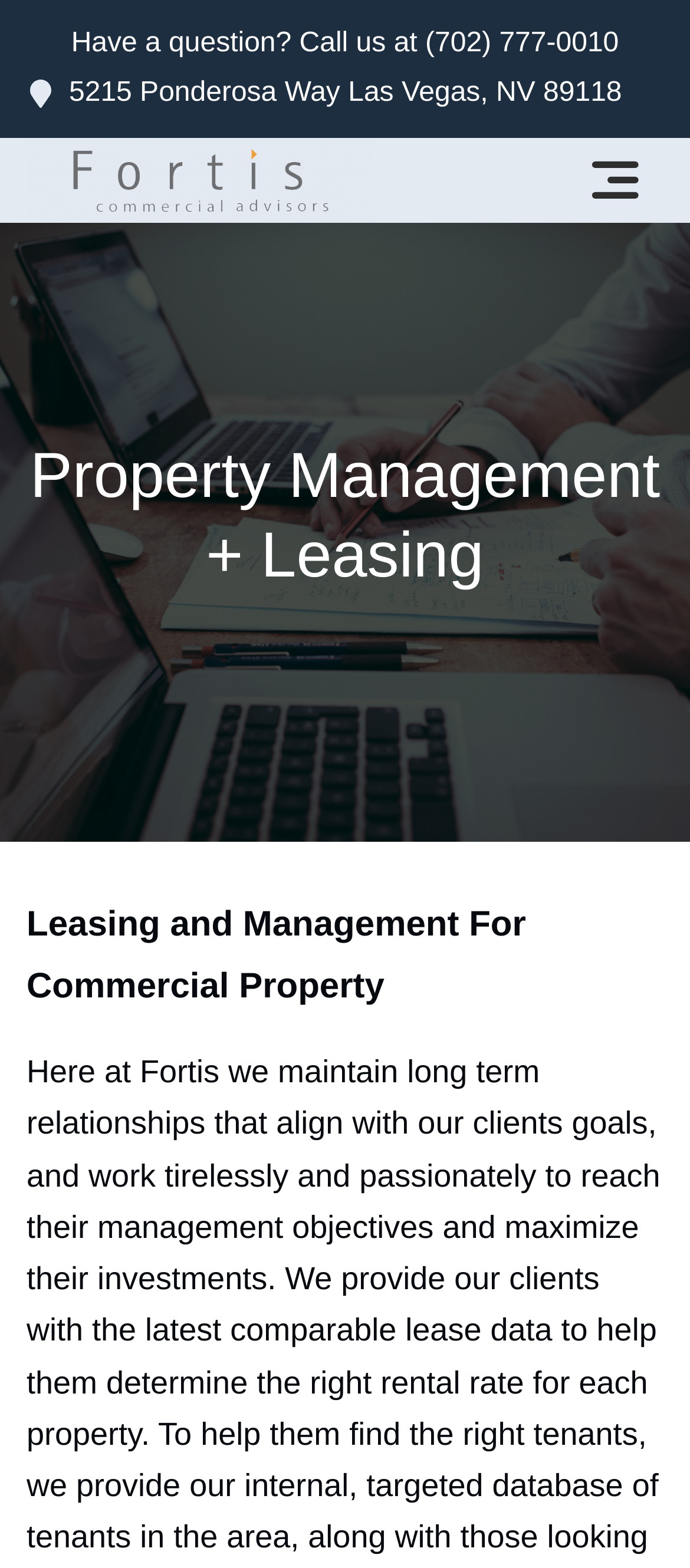Using the information shown in the image, answer the question with as much detail as possible: Is there a logo on the webpage?

I found this by looking at the top left section of the webpage, where there is an image labeled 'brand logo'.